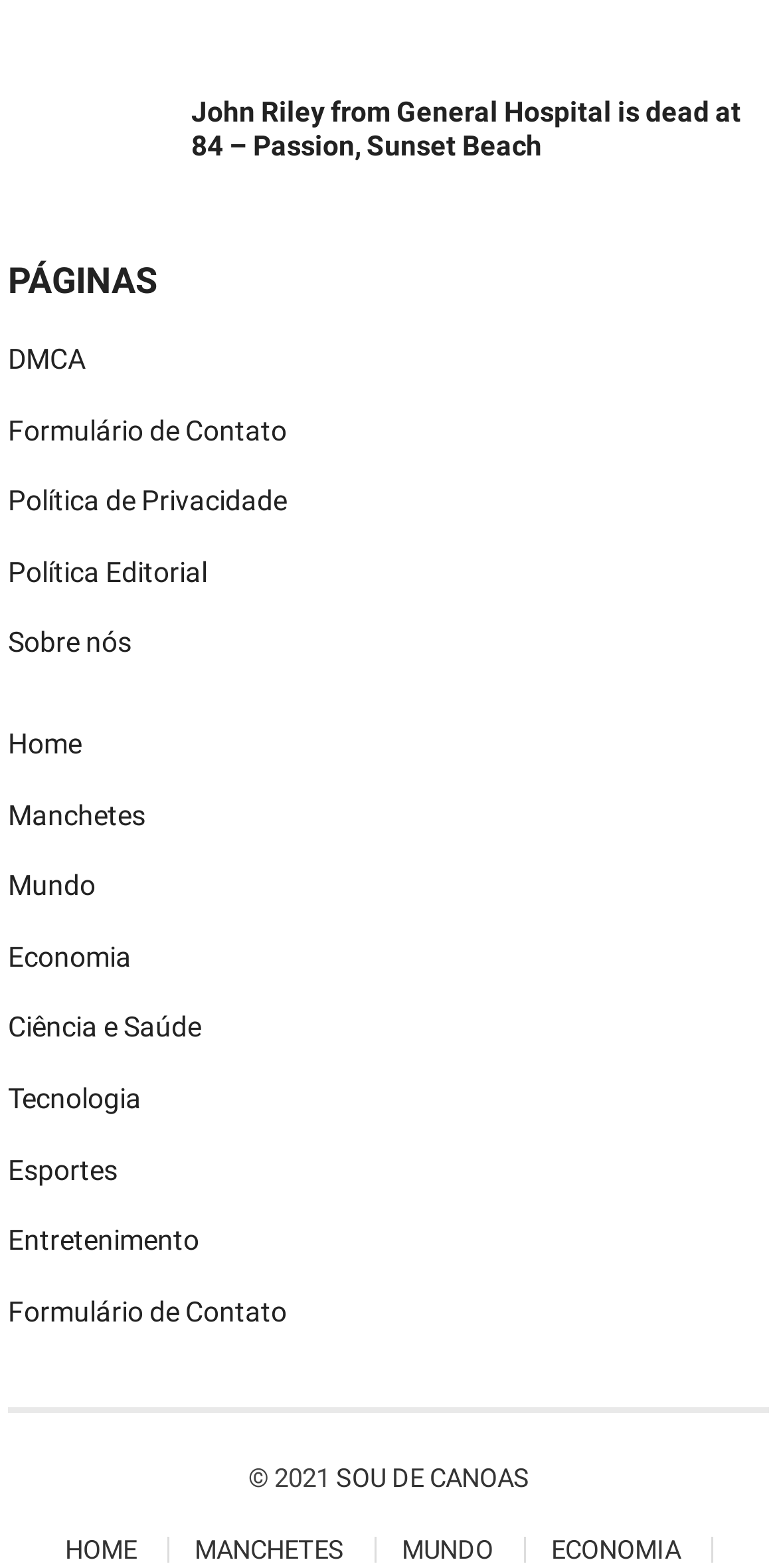Determine the bounding box coordinates of the clickable element to achieve the following action: 'click on the link to John Riley's page'. Provide the coordinates as four float values between 0 and 1, formatted as [left, top, right, bottom].

[0.246, 0.061, 0.954, 0.103]